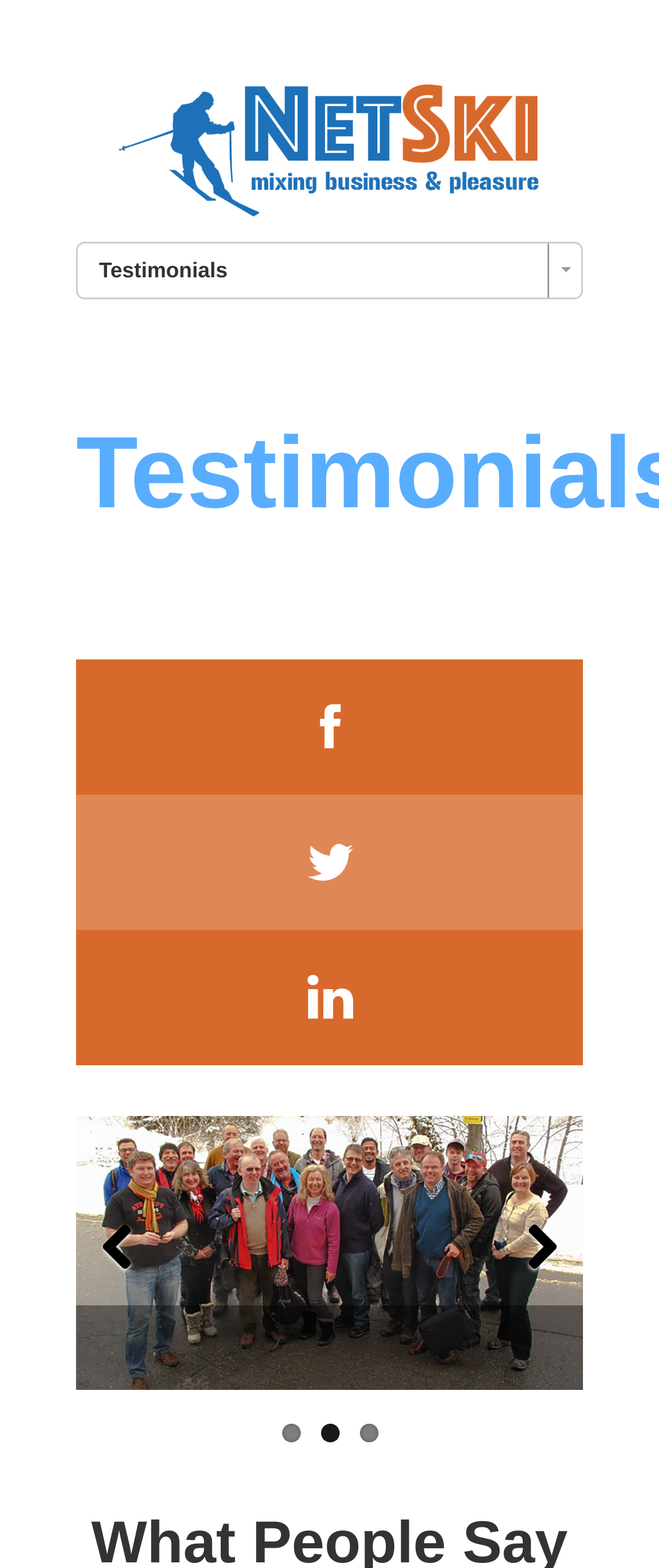Please provide a one-word or short phrase answer to the question:
What is the purpose of the links at the bottom?

Pagination